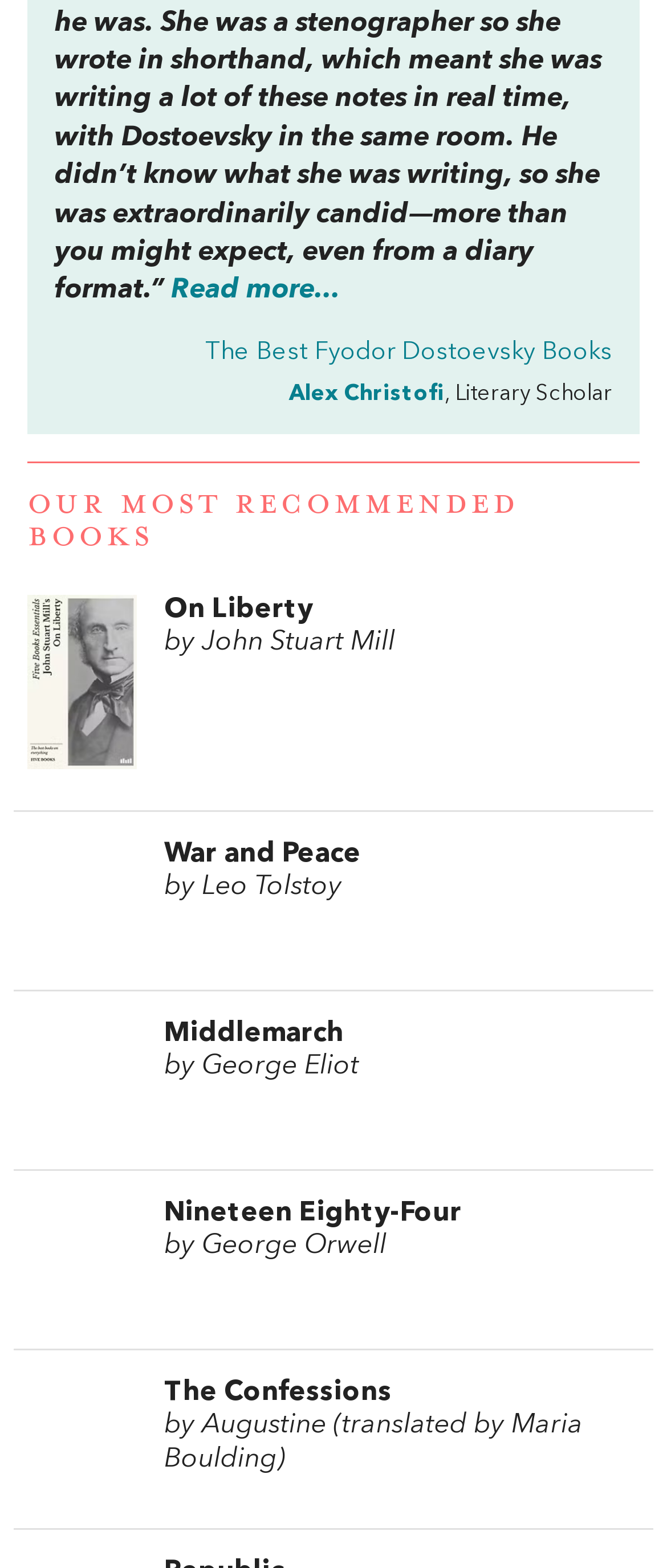Is there an image on the webpage?
Use the screenshot to answer the question with a single word or phrase.

Yes